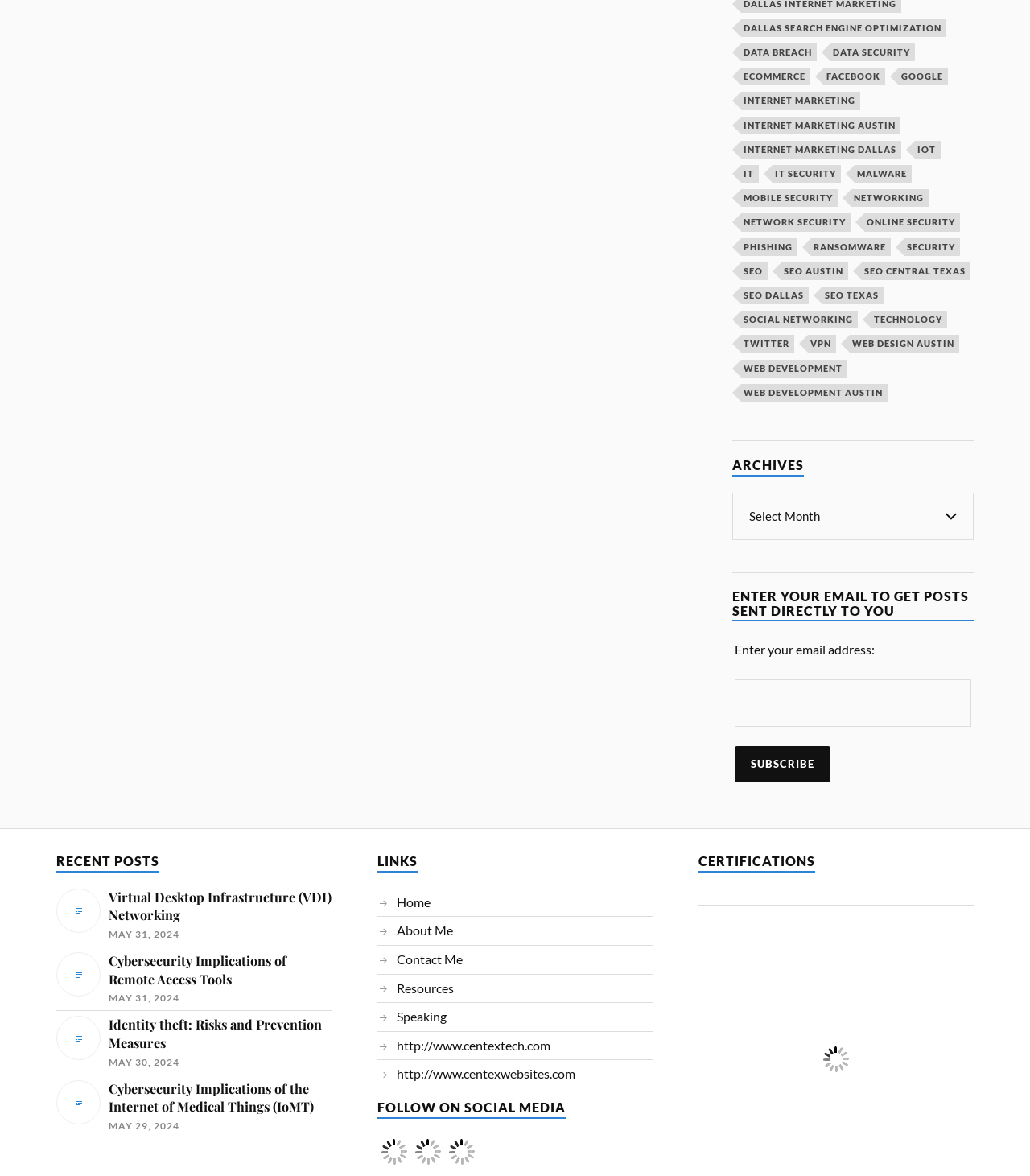Identify and provide the bounding box for the element described by: "SEO Texas".

[0.799, 0.244, 0.858, 0.259]